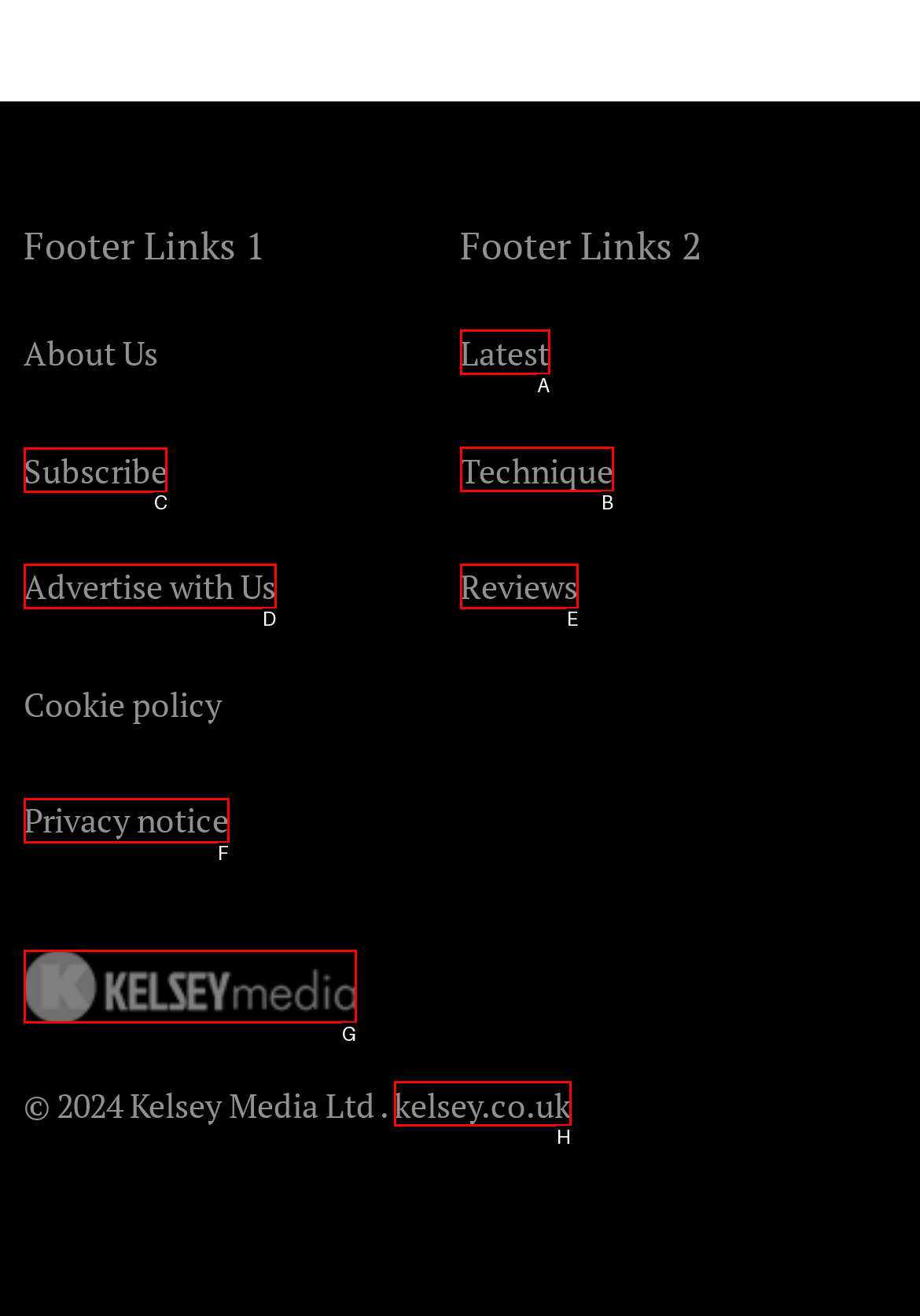Identify the letter of the UI element you should interact with to perform the task: Visit Subscribe
Reply with the appropriate letter of the option.

C